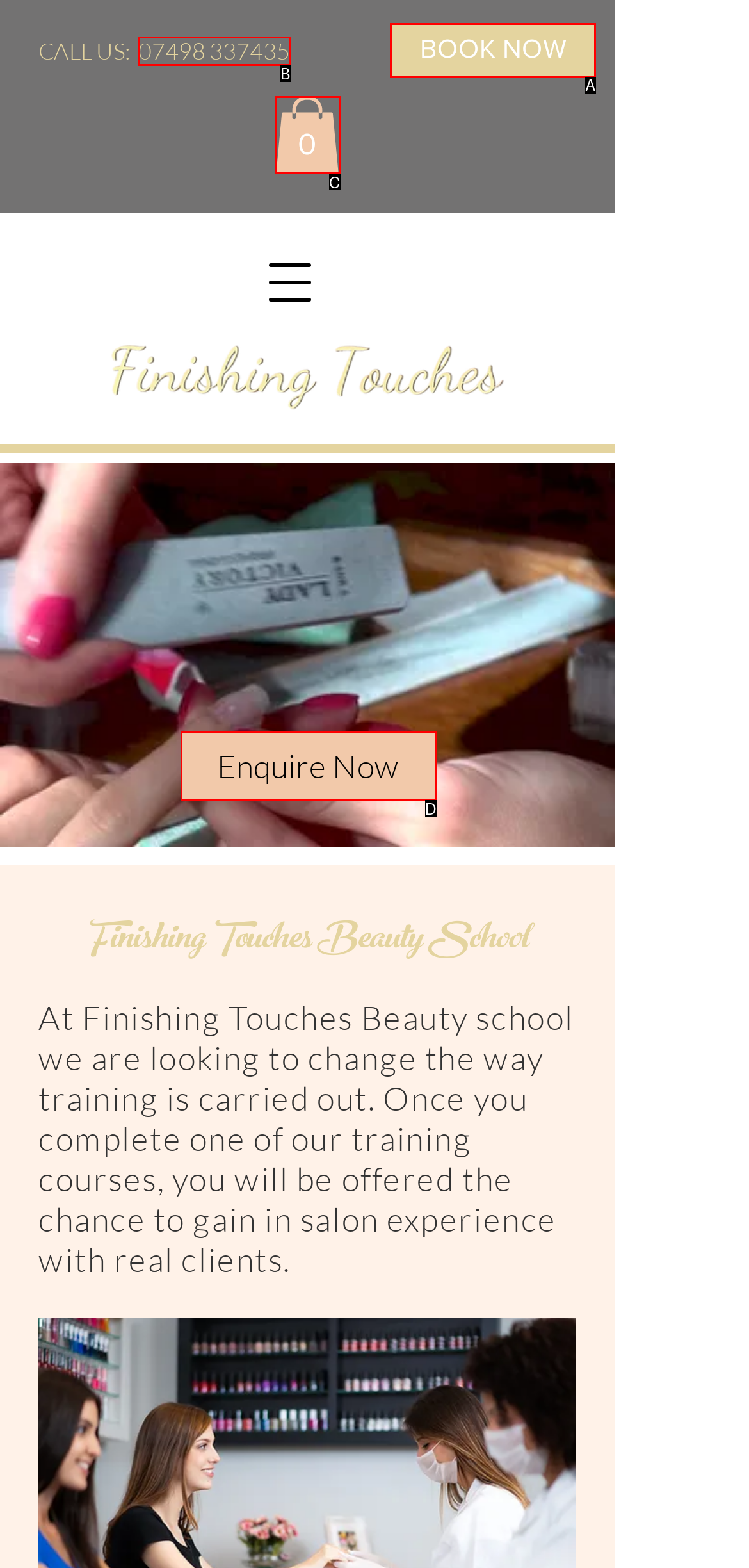Which lettered UI element aligns with this description: Open Menu
Provide your answer using the letter from the available choices.

None